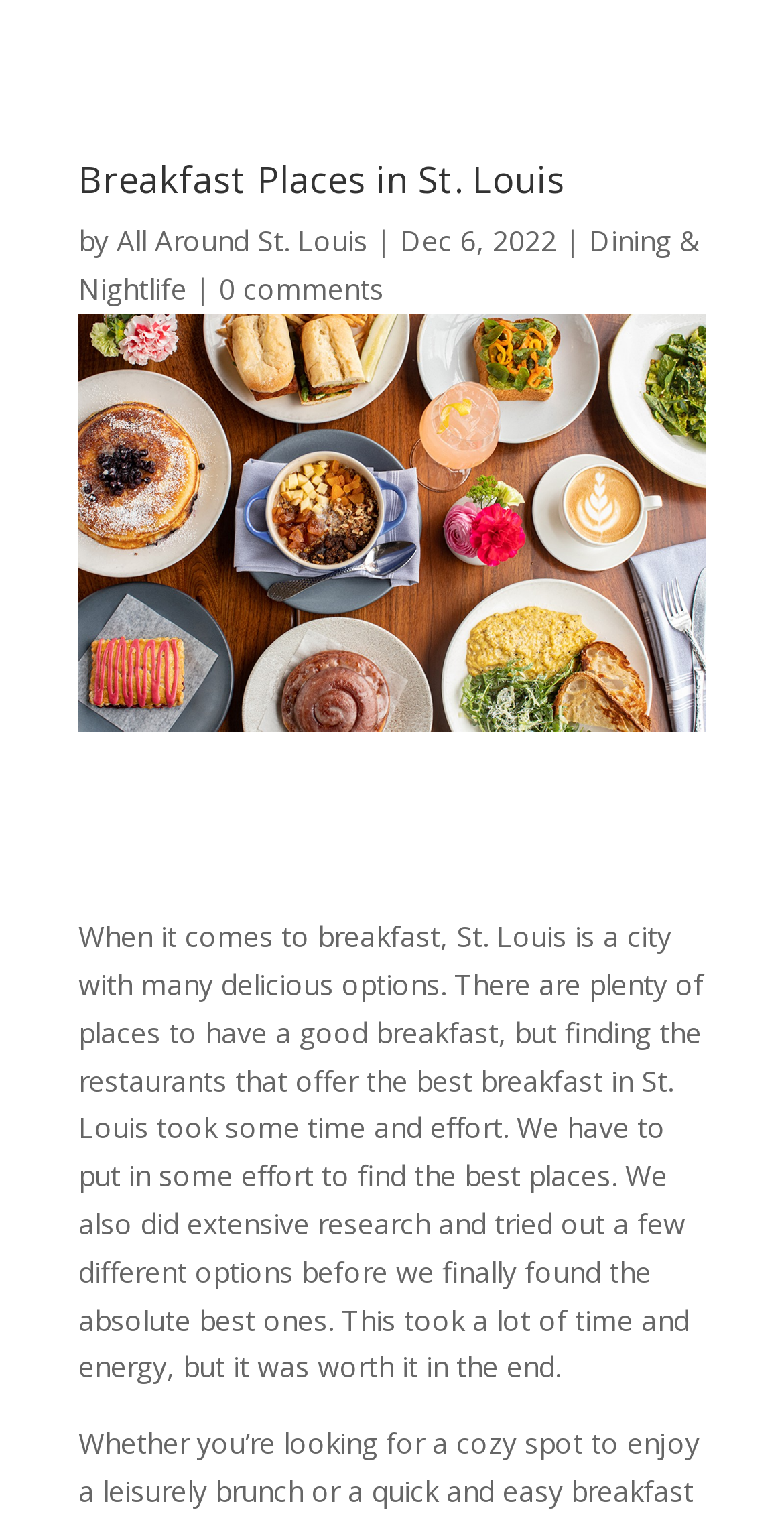Identify the bounding box coordinates for the UI element described by the following text: "All Around St. Louis". Provide the coordinates as four float numbers between 0 and 1, in the format [left, top, right, bottom].

[0.149, 0.145, 0.469, 0.17]